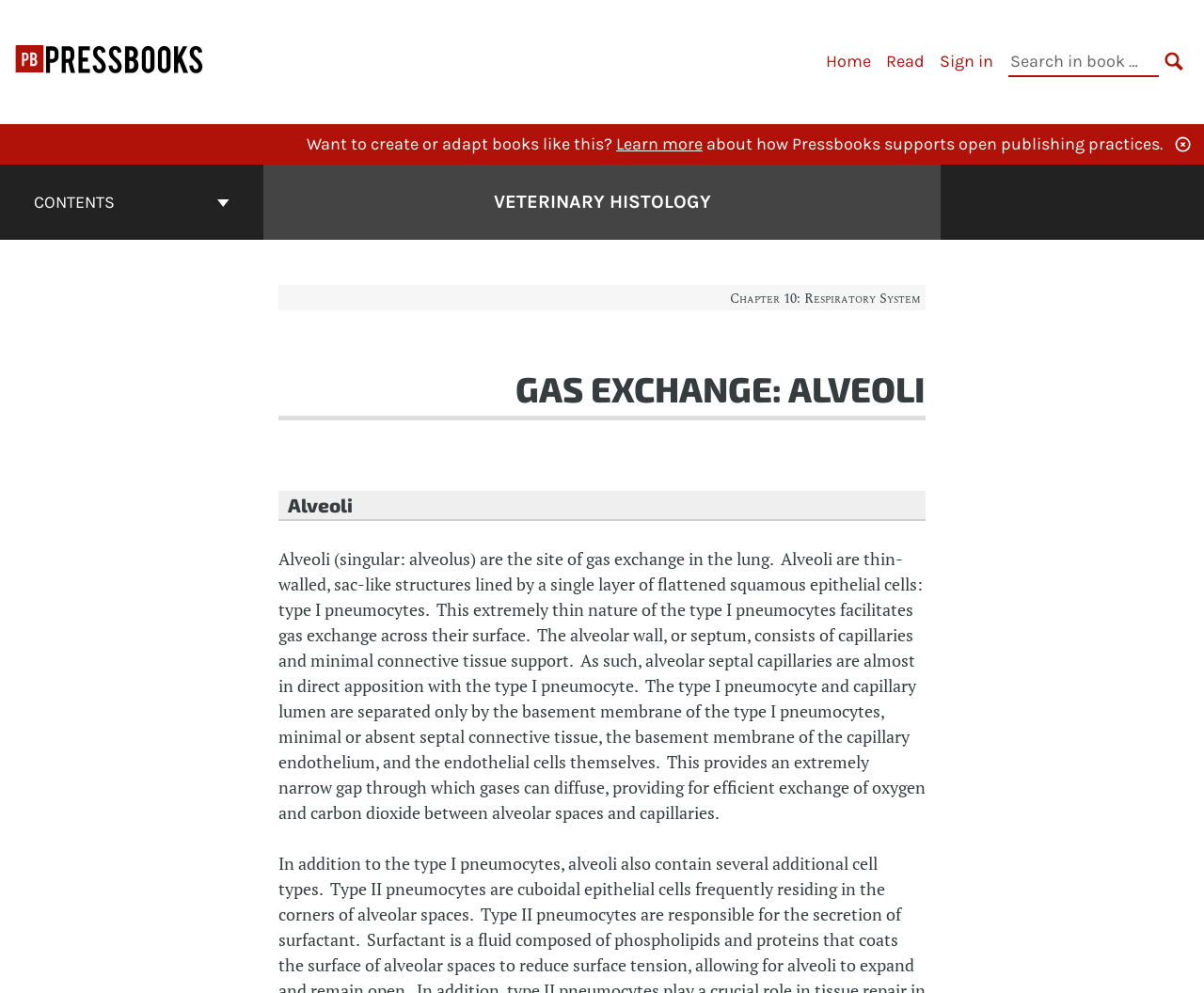What is the function of alveoli?
Provide a well-explained and detailed answer to the question.

I found the answer by reading the static text that describes alveoli as 'the site of gas exchange in the lung', which implies that the function of alveoli is gas exchange.